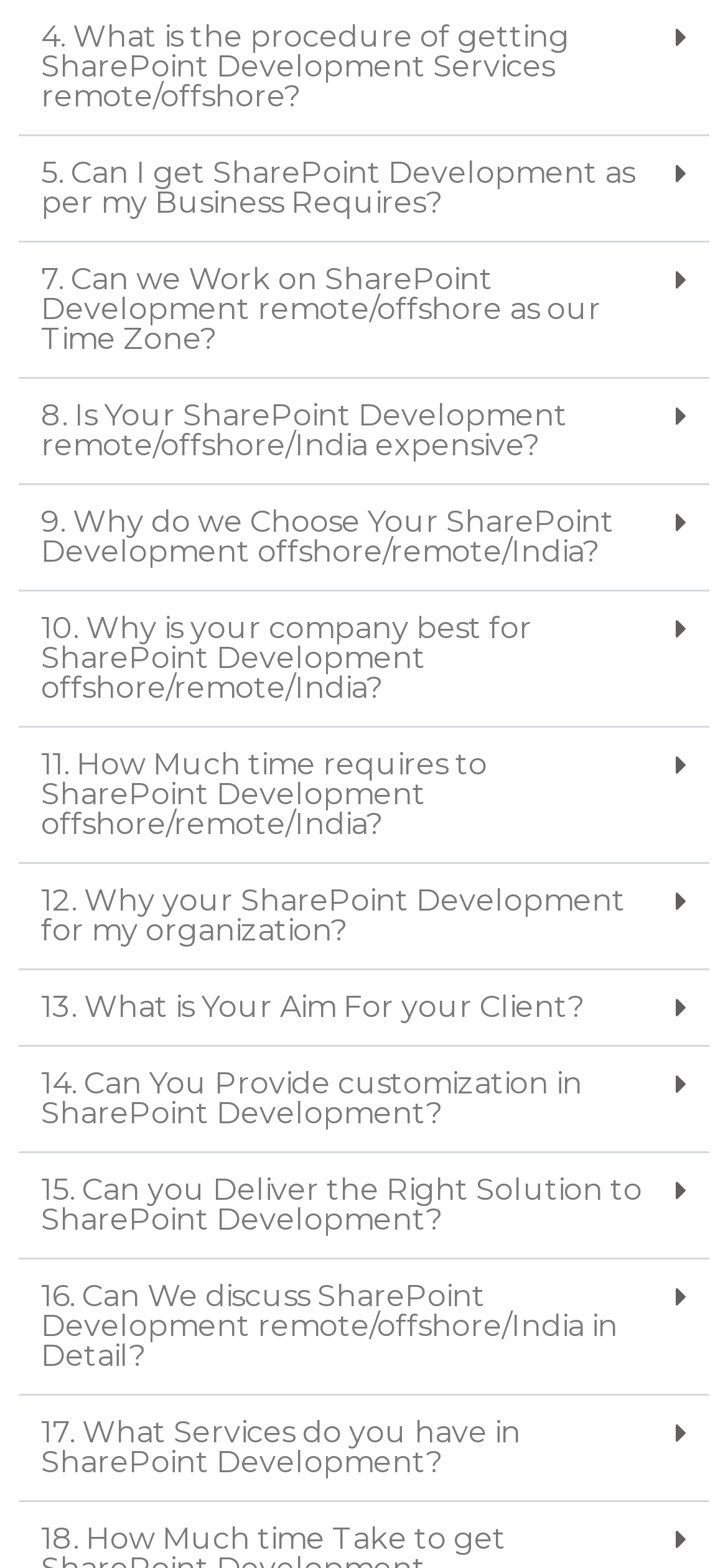Please identify the bounding box coordinates of the element that needs to be clicked to perform the following instruction: "Click the '4. What is the procedure of getting SharePoint Development Services remote/offshore?' button".

[0.056, 0.012, 0.782, 0.072]